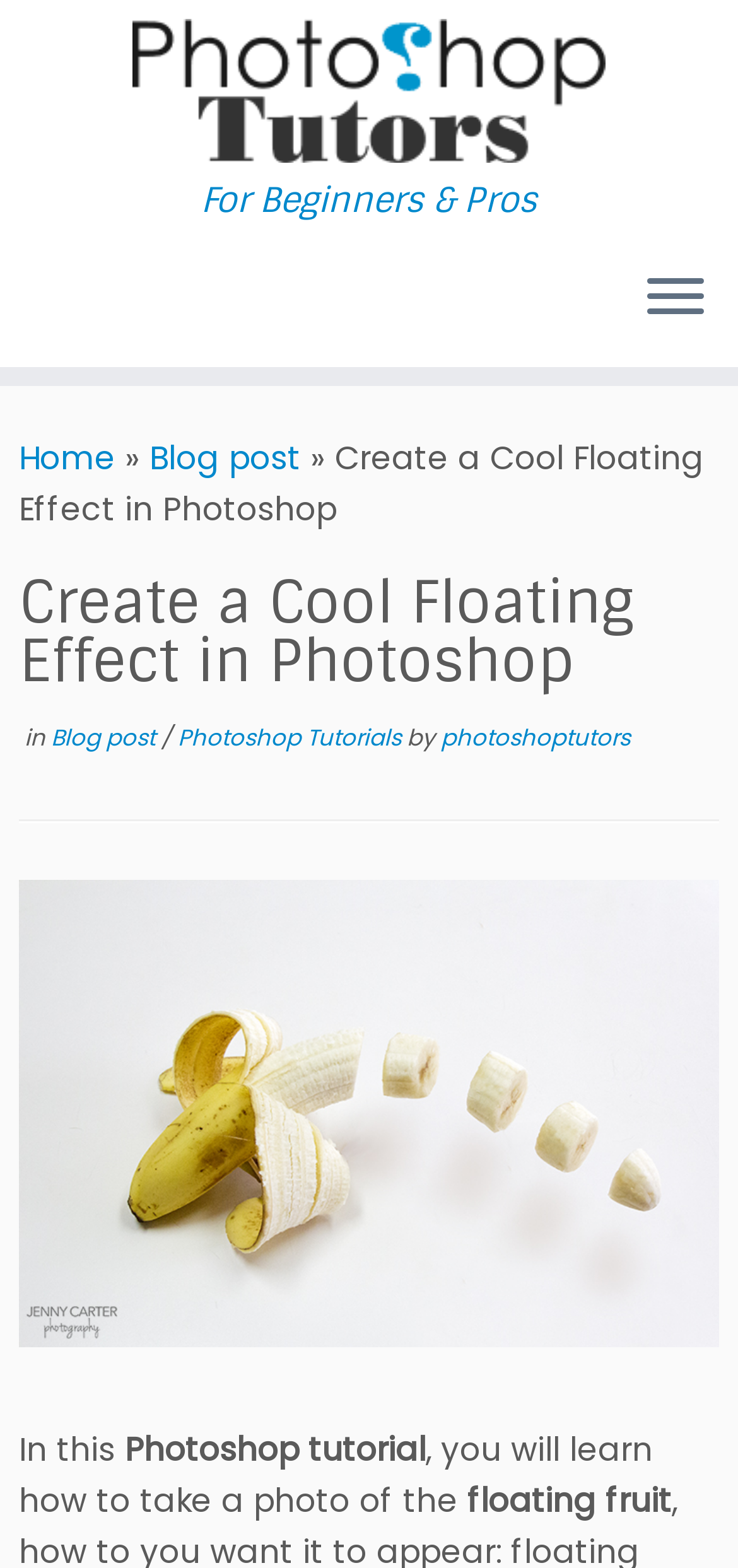Analyze the image and give a detailed response to the question:
What is the author of the current blog post?

The author of the current blog post can be found in the text below the heading, which says 'by photoshoptutors'.